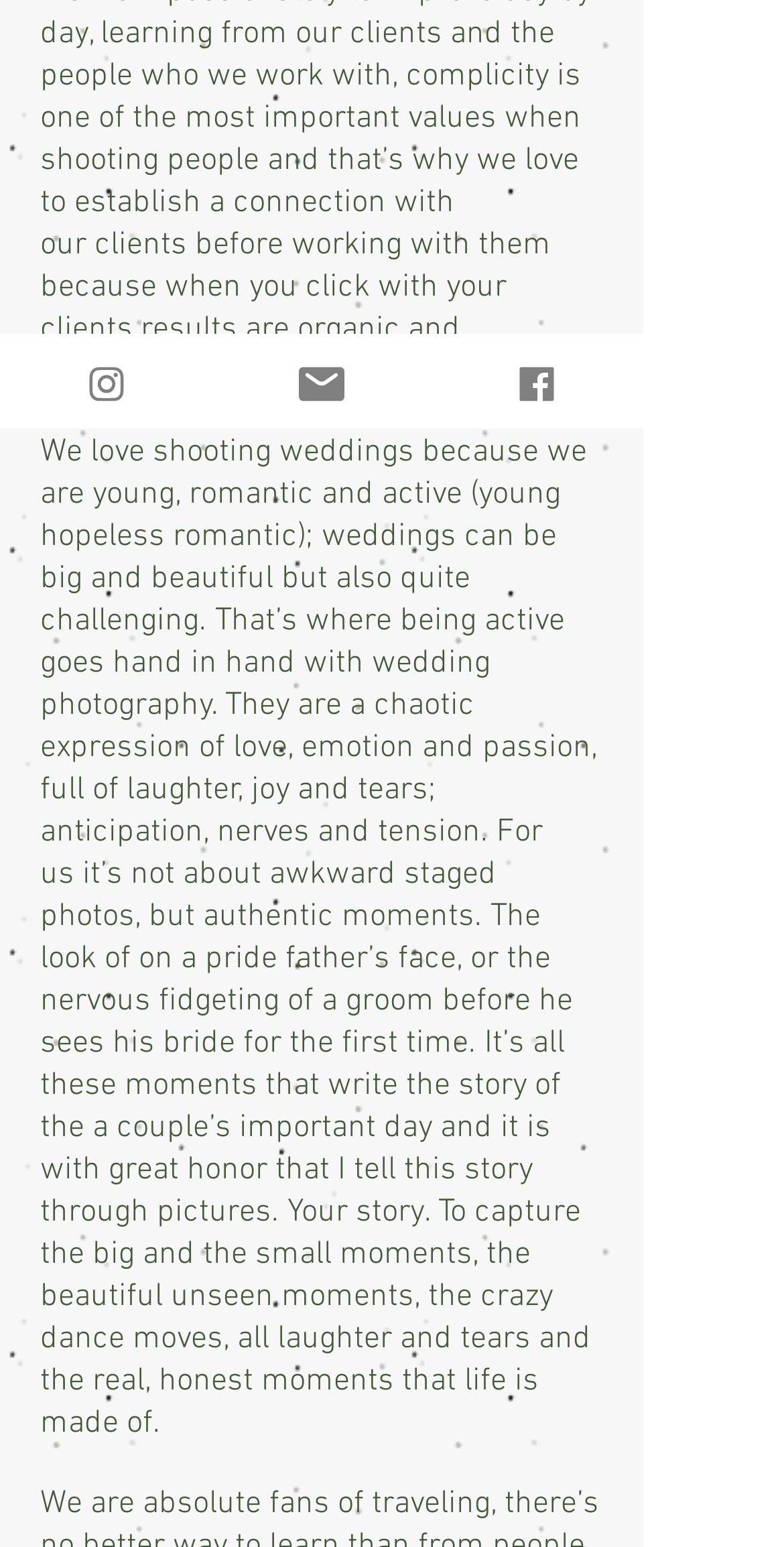Predict the bounding box of the UI element based on the description: "Email". The coordinates should be four float numbers between 0 and 1, formatted as [left, top, right, bottom].

[0.274, 0.216, 0.547, 0.277]